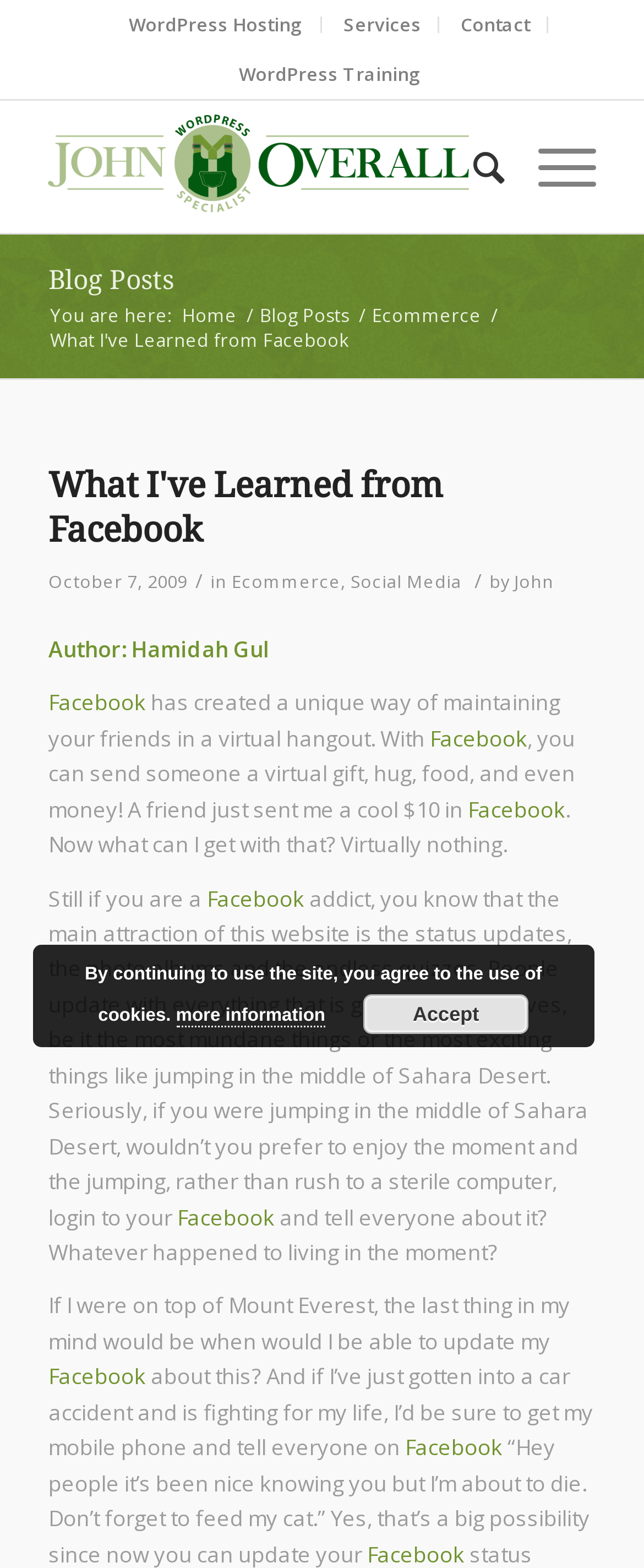Locate the bounding box coordinates of the element you need to click to accomplish the task described by this instruction: "Visit the author's page Hamidah Gul".

[0.203, 0.404, 0.419, 0.423]